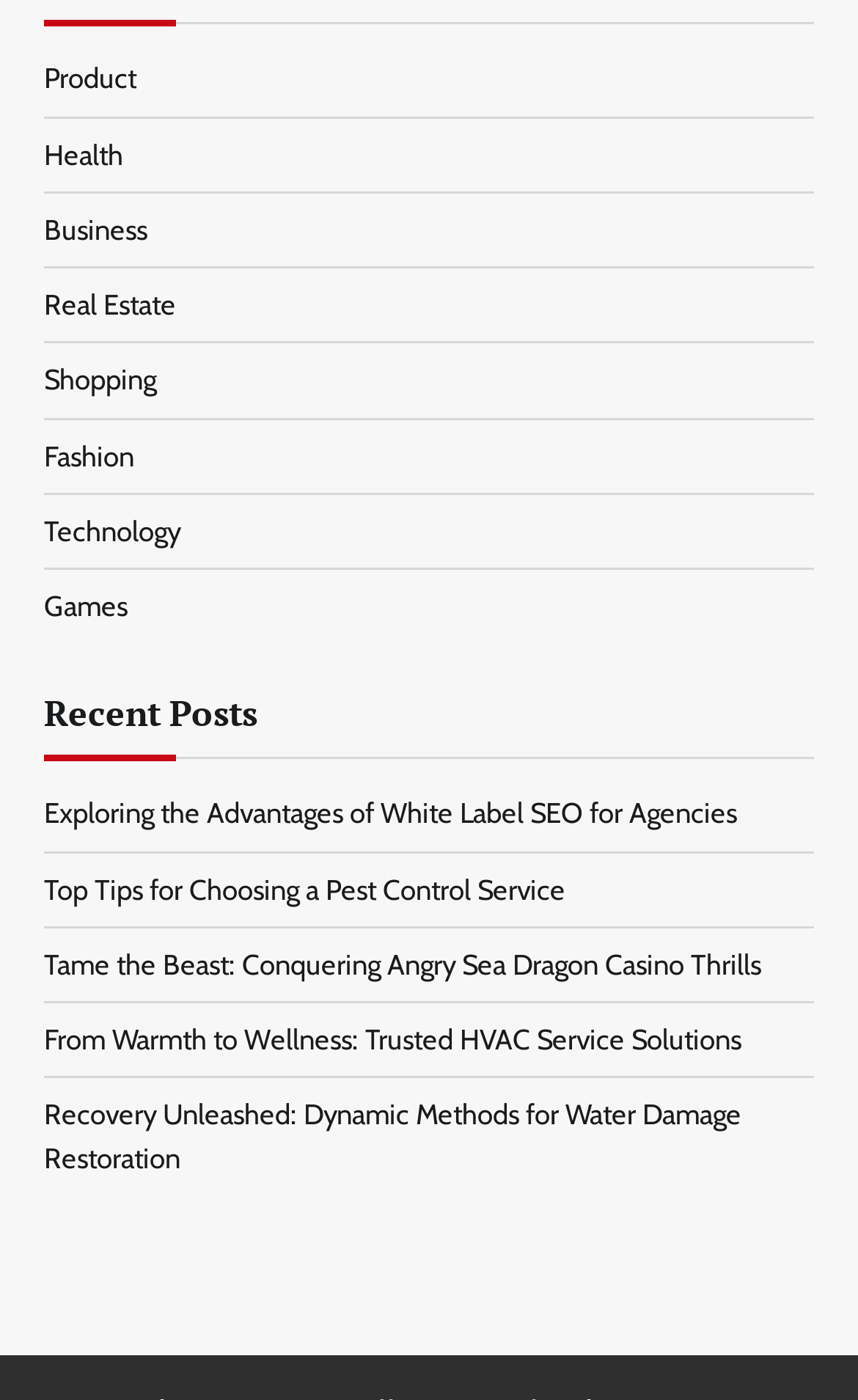Please determine the bounding box coordinates of the clickable area required to carry out the following instruction: "Enter last name". The coordinates must be four float numbers between 0 and 1, represented as [left, top, right, bottom].

None